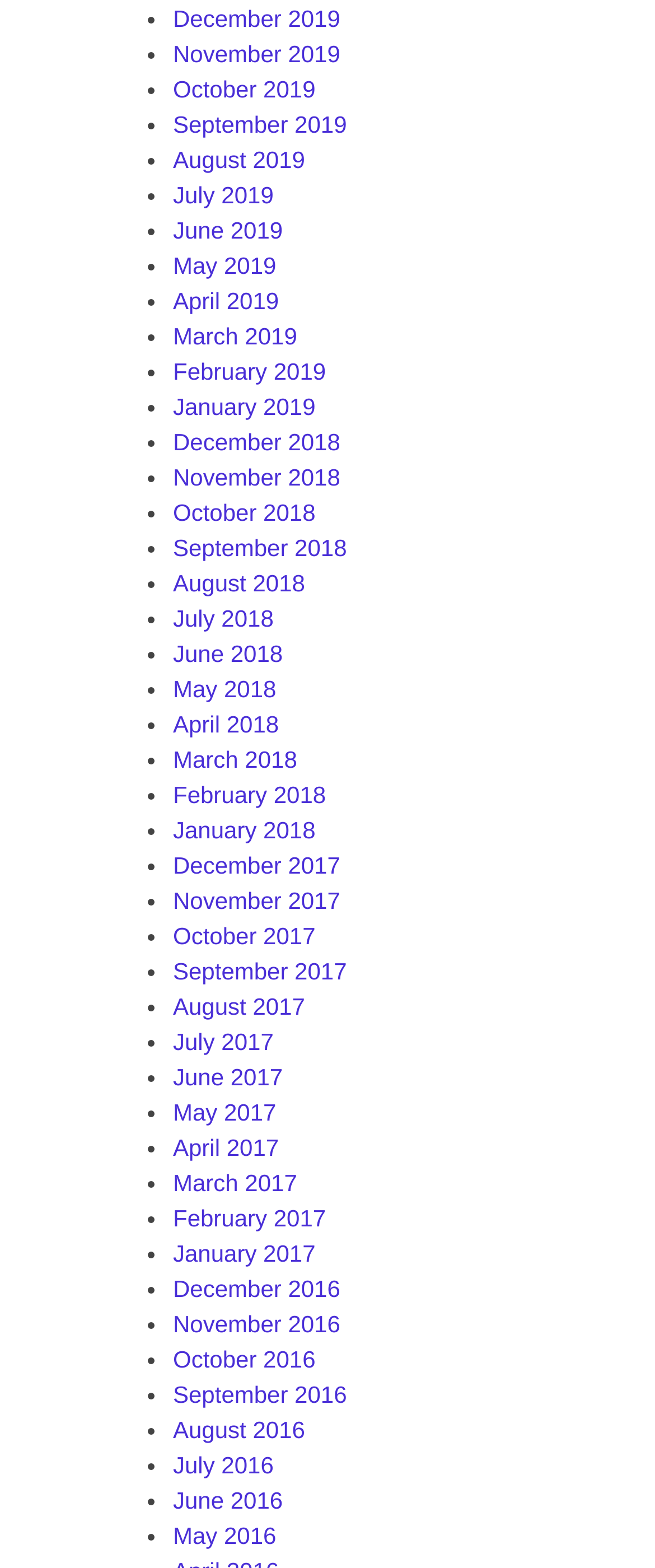Extract the bounding box of the UI element described as: "March 2017".

[0.264, 0.746, 0.454, 0.763]